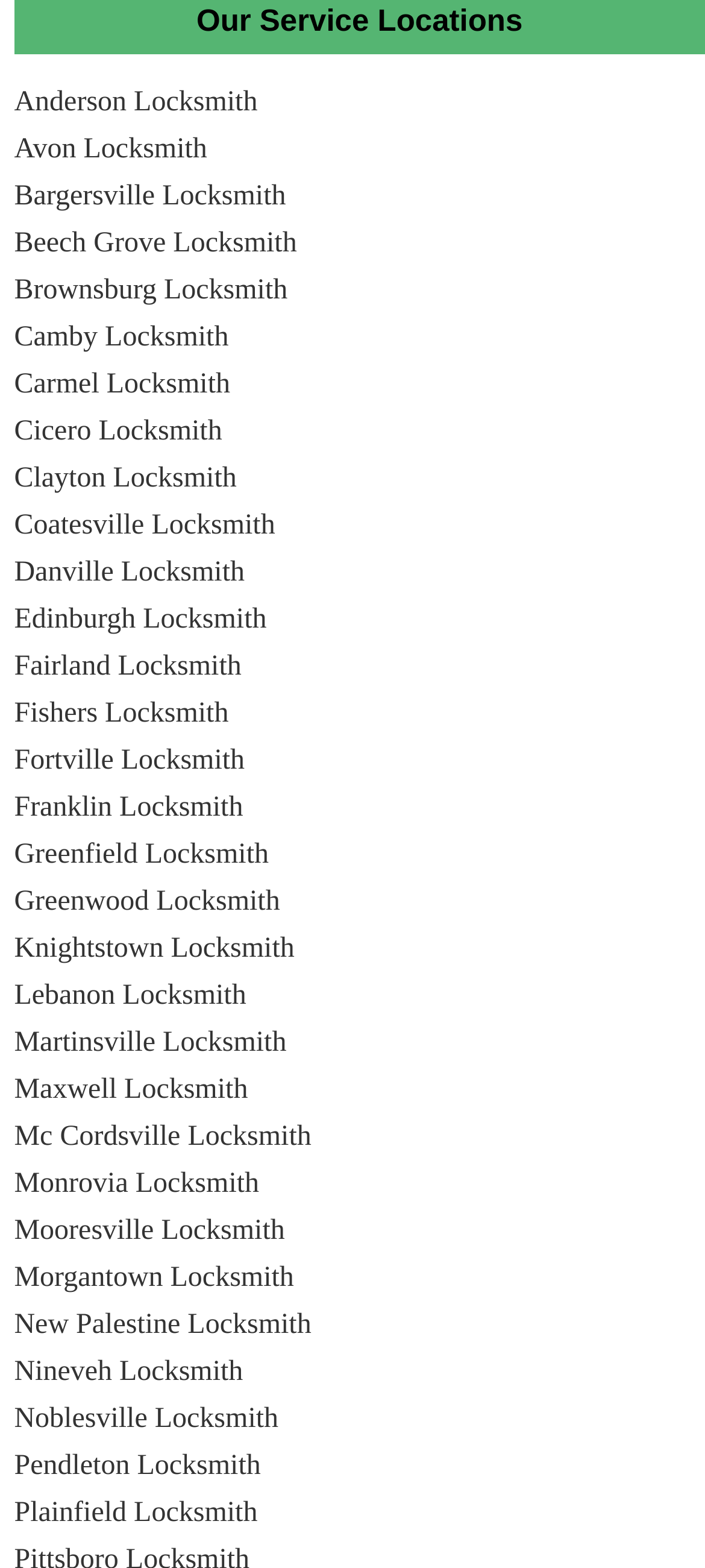Reply to the question with a single word or phrase:
What is the vertical position of the 'Carmel Locksmith' link?

Above 'Clayton Locksmith'